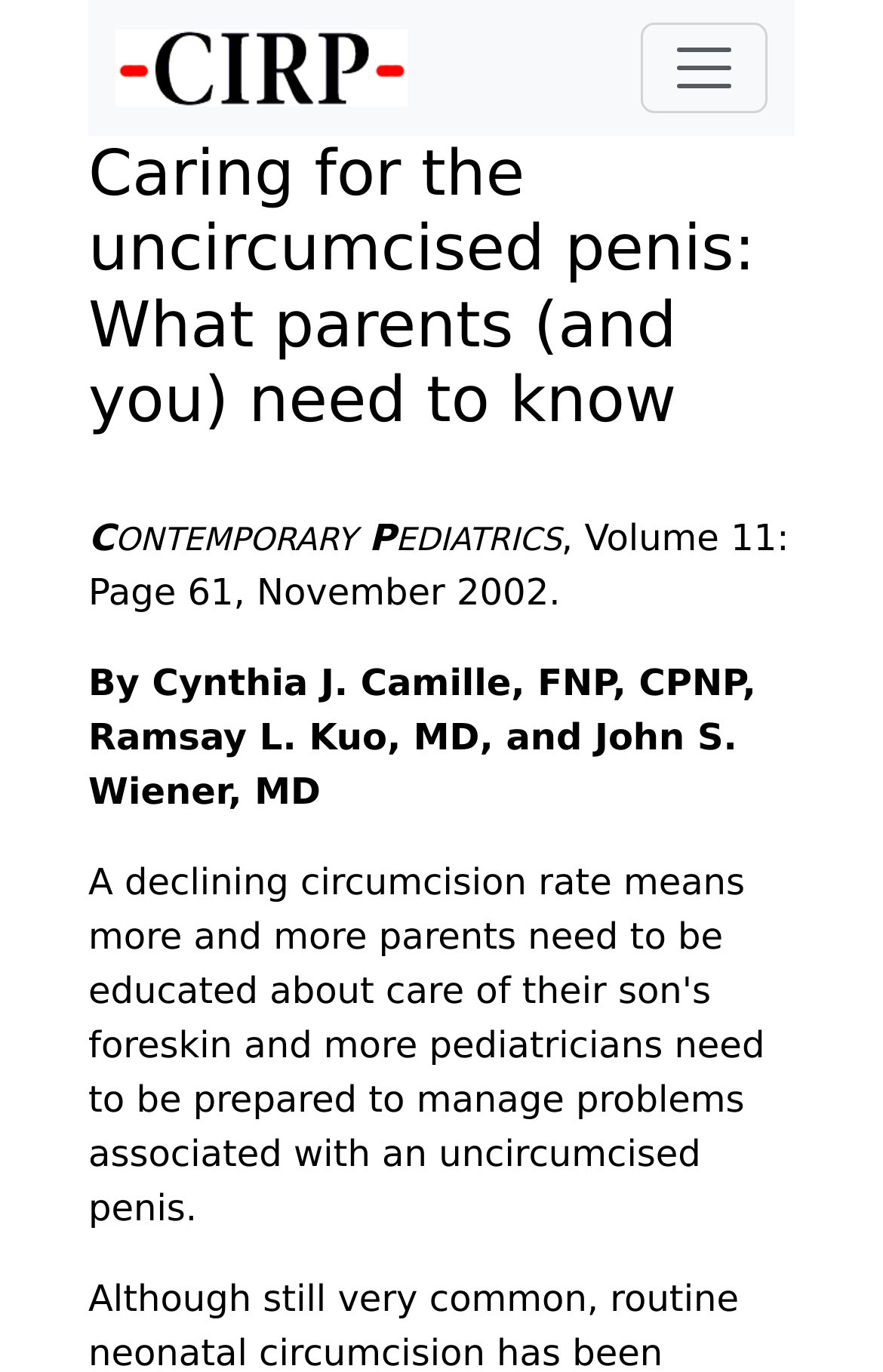Answer the question with a brief word or phrase:
What is the organization's website?

CIRP.org